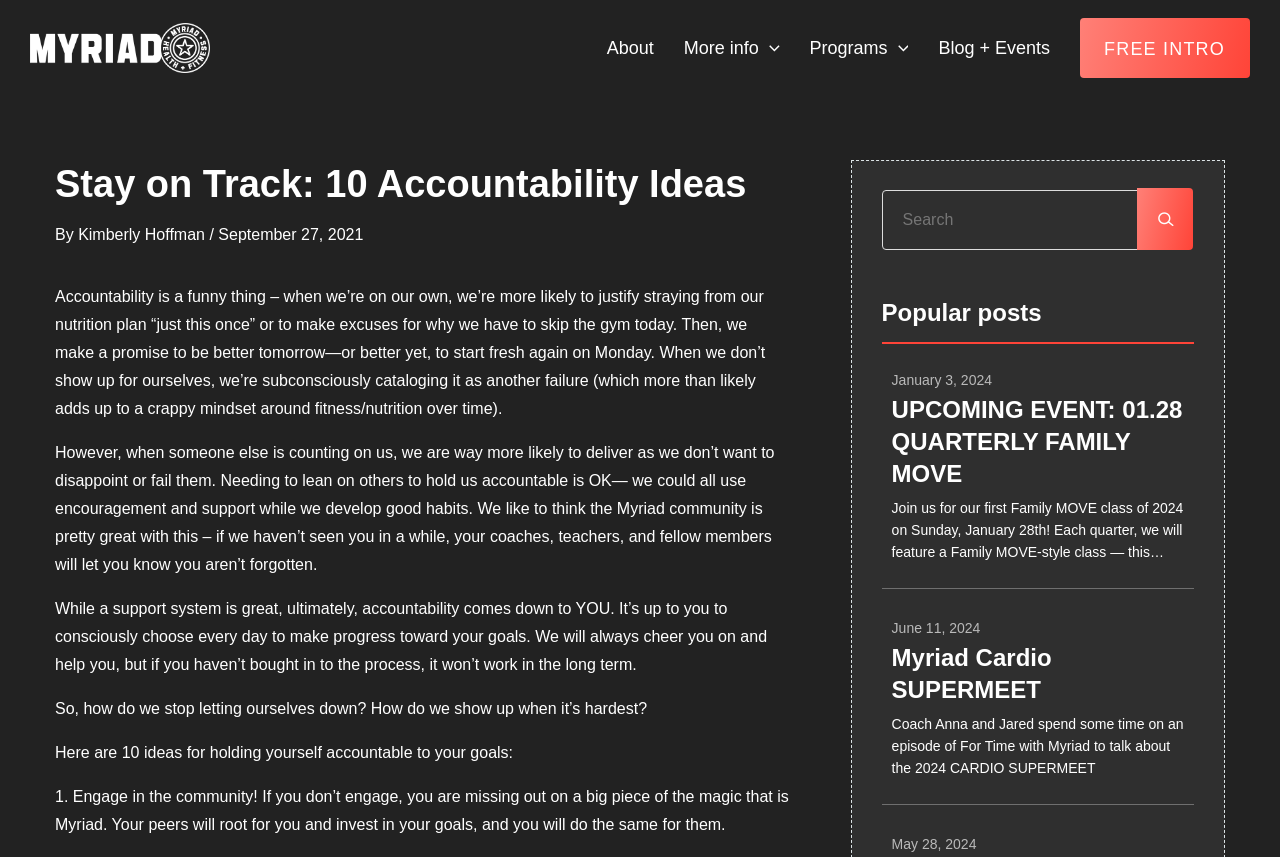What is the date of the article?
Answer the question in a detailed and comprehensive manner.

The date of the article can be found in the header section of the webpage, where it says 'September 27, 2021'.